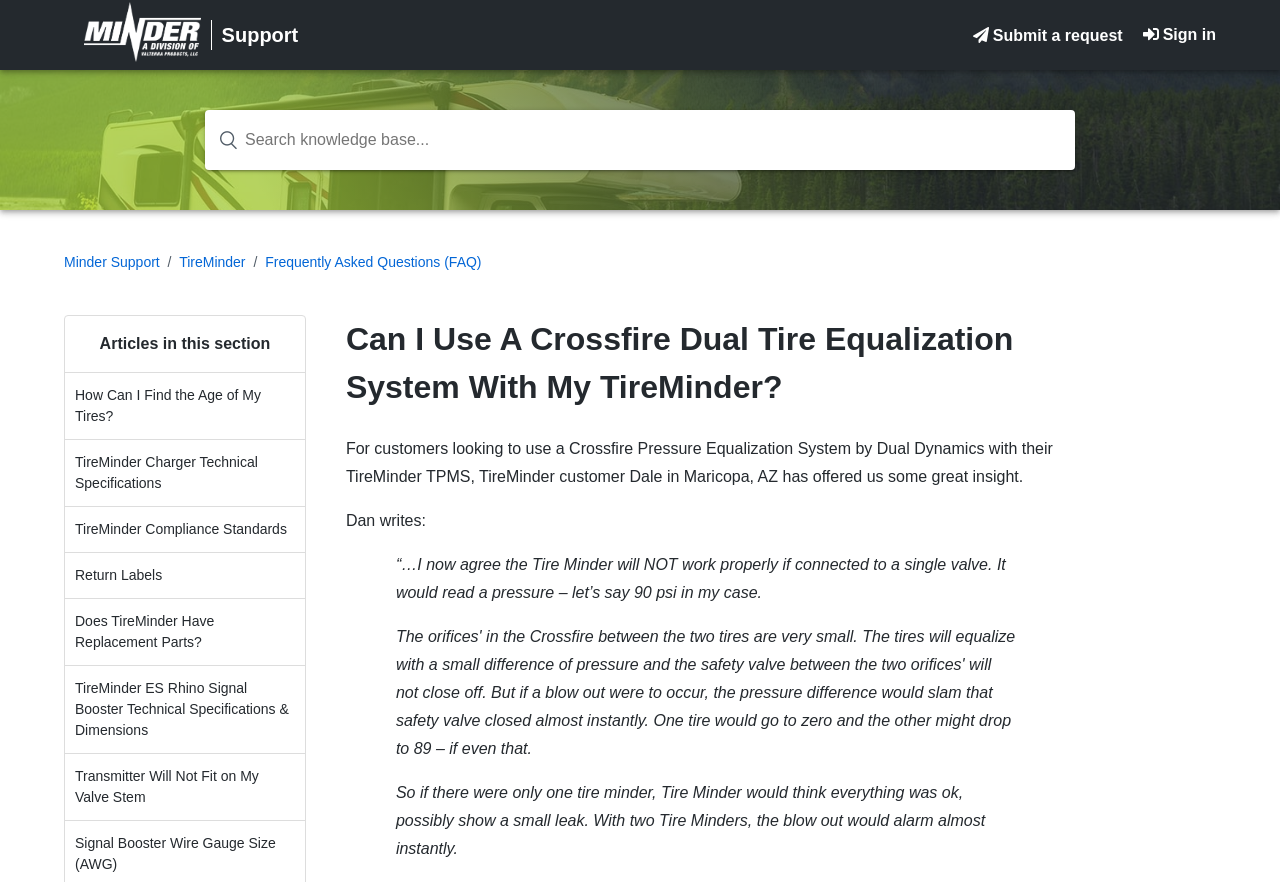Identify the first-level heading on the webpage and generate its text content.

Can I Use A Crossfire Dual Tire Equalization System With My TireMinder?